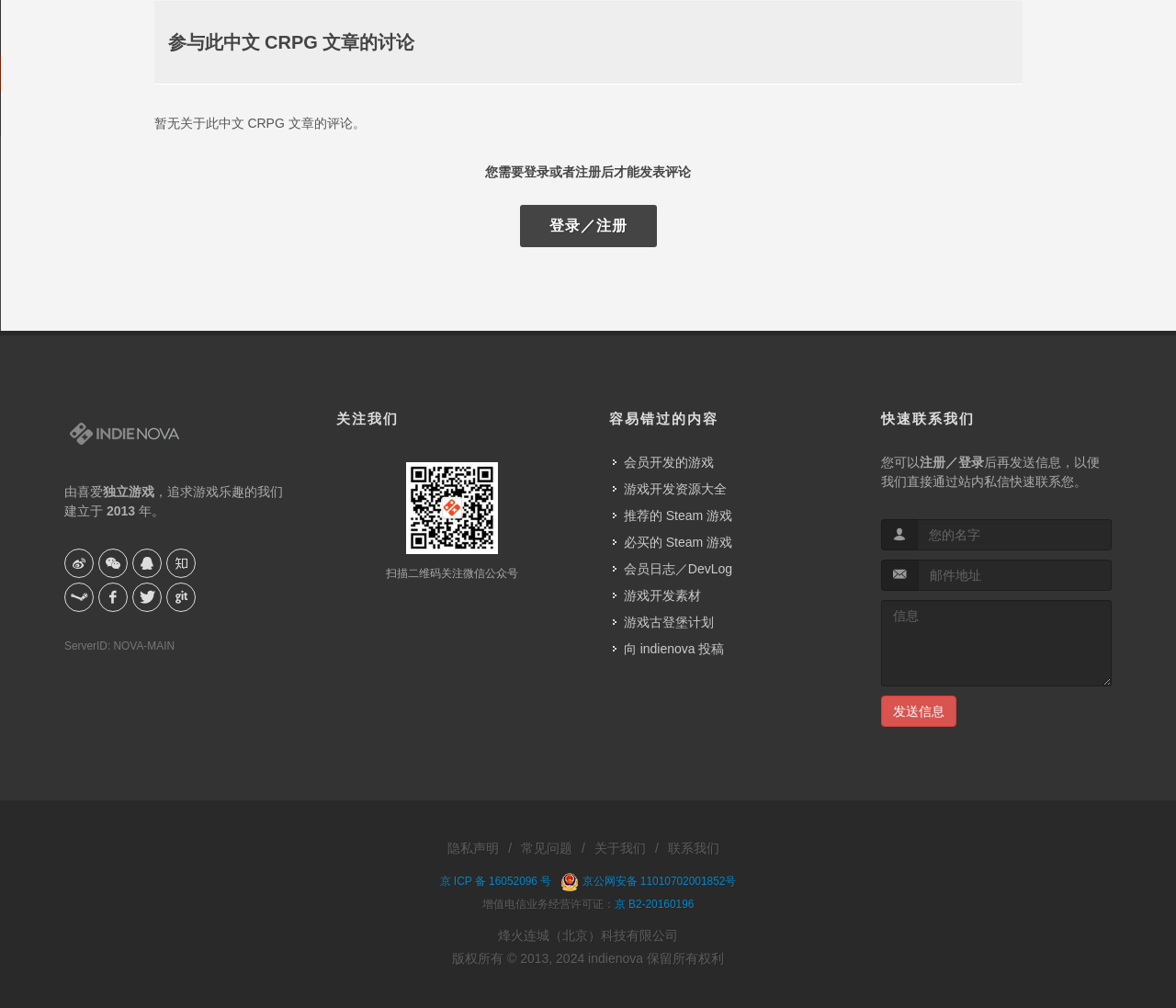How many social media links are there in the '容易错过的内容' section? Based on the image, give a response in one word or a short phrase.

6